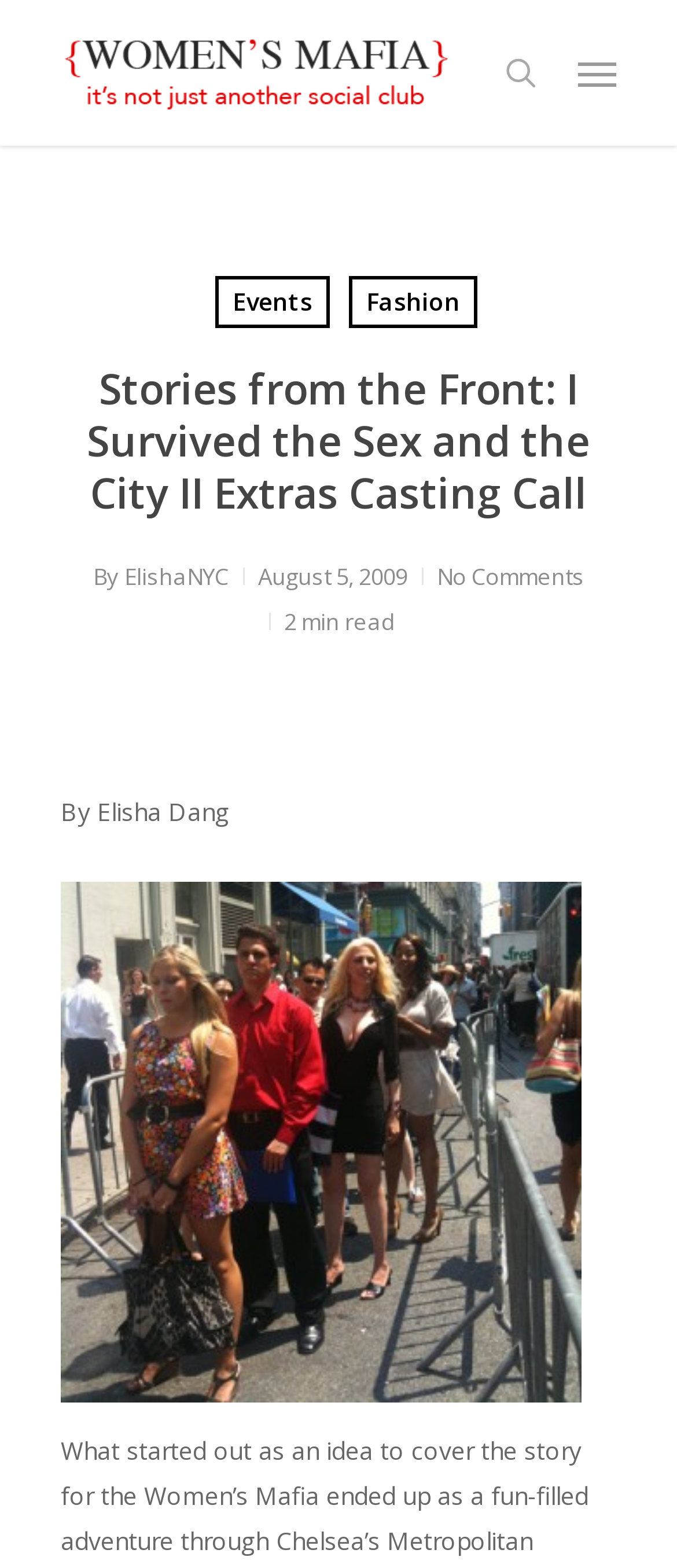Please find and generate the text of the main heading on the webpage.

Stories from the Front: I Survived the Sex and the City II Extras Casting Call